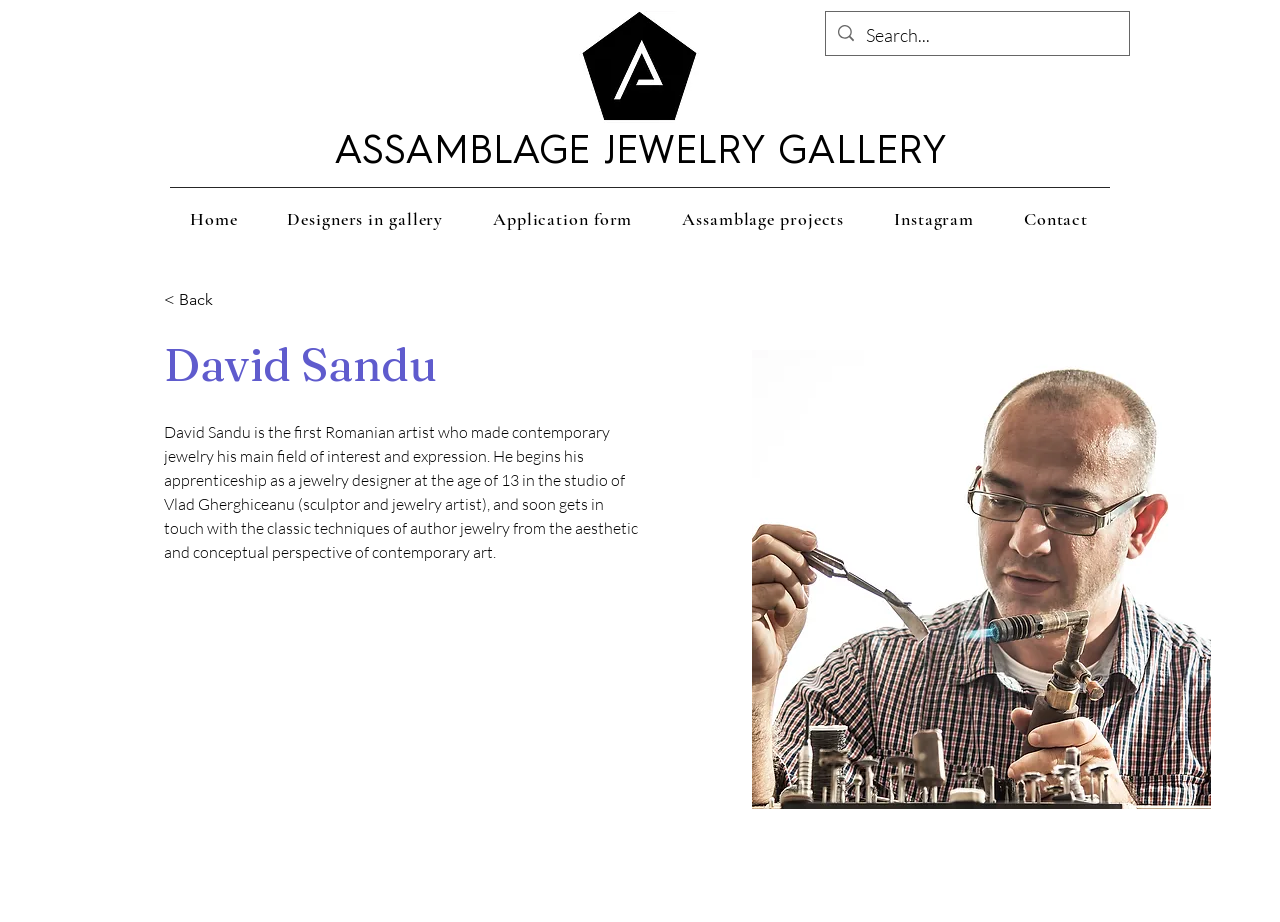What is the name of the jewelry artist?
Provide a fully detailed and comprehensive answer to the question.

I found the answer by looking at the heading element that says 'David Sandu' and the text that describes him as a Romanian artist who made contemporary jewelry his main field of interest and expression.